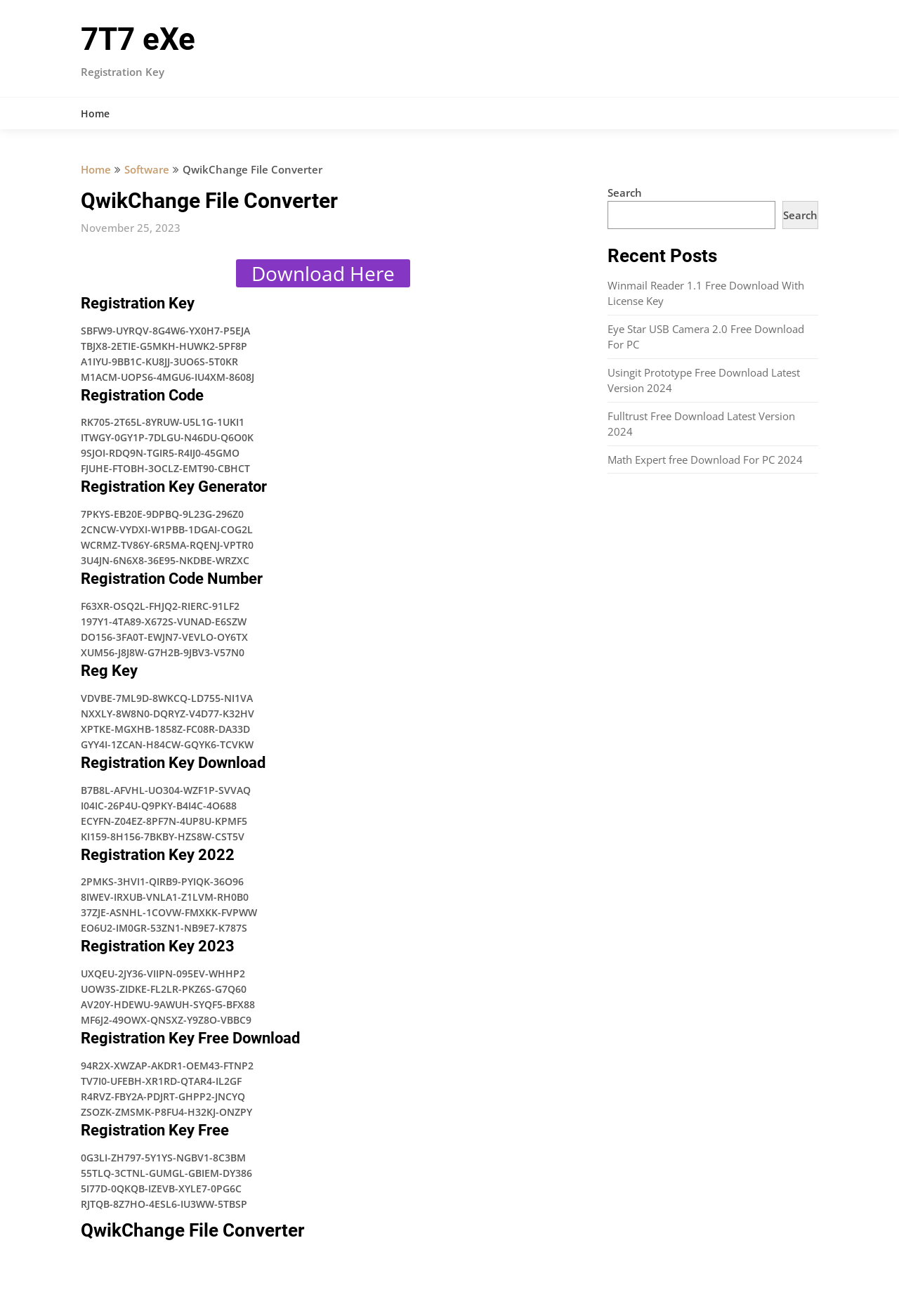Please answer the following question as detailed as possible based on the image: 
How many registration keys are listed on the page?

I counted the number of StaticText elements with registration key values, and there are more than 30 of them.